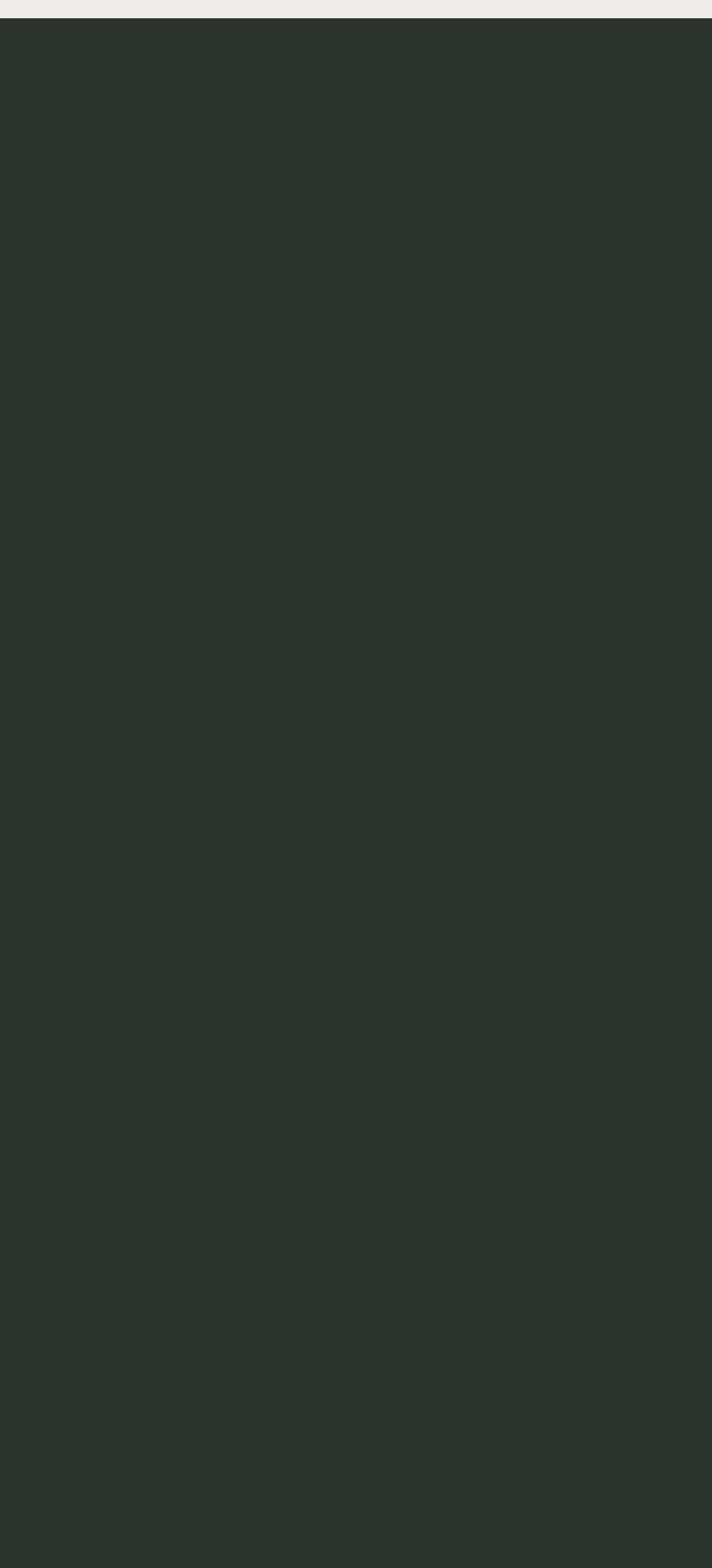For the element described, predict the bounding box coordinates as (top-left x, top-left y, bottom-right x, bottom-right y). All values should be between 0 and 1. Element description: Contact us

[0.103, 0.592, 0.897, 0.652]